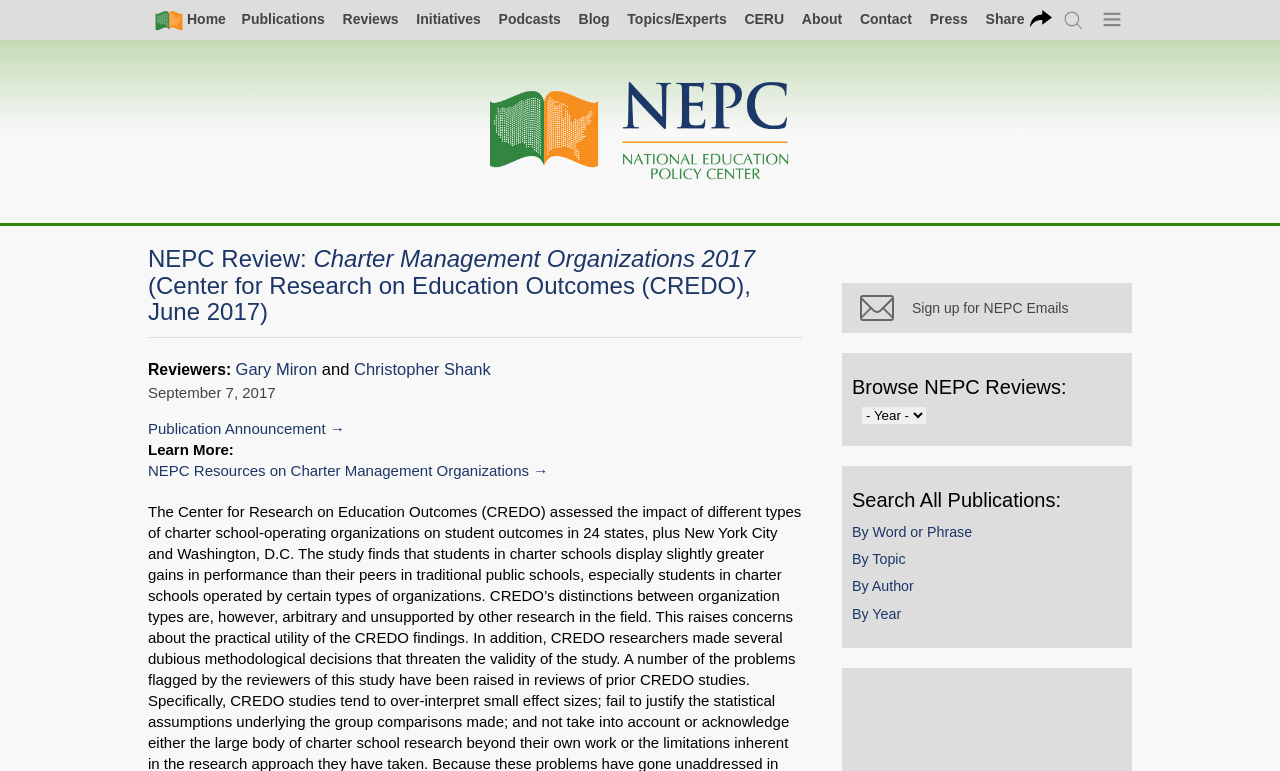Please determine the bounding box coordinates of the clickable area required to carry out the following instruction: "Click on the 'Home' link". The coordinates must be four float numbers between 0 and 1, represented as [left, top, right, bottom].

[0.118, 0.008, 0.179, 0.044]